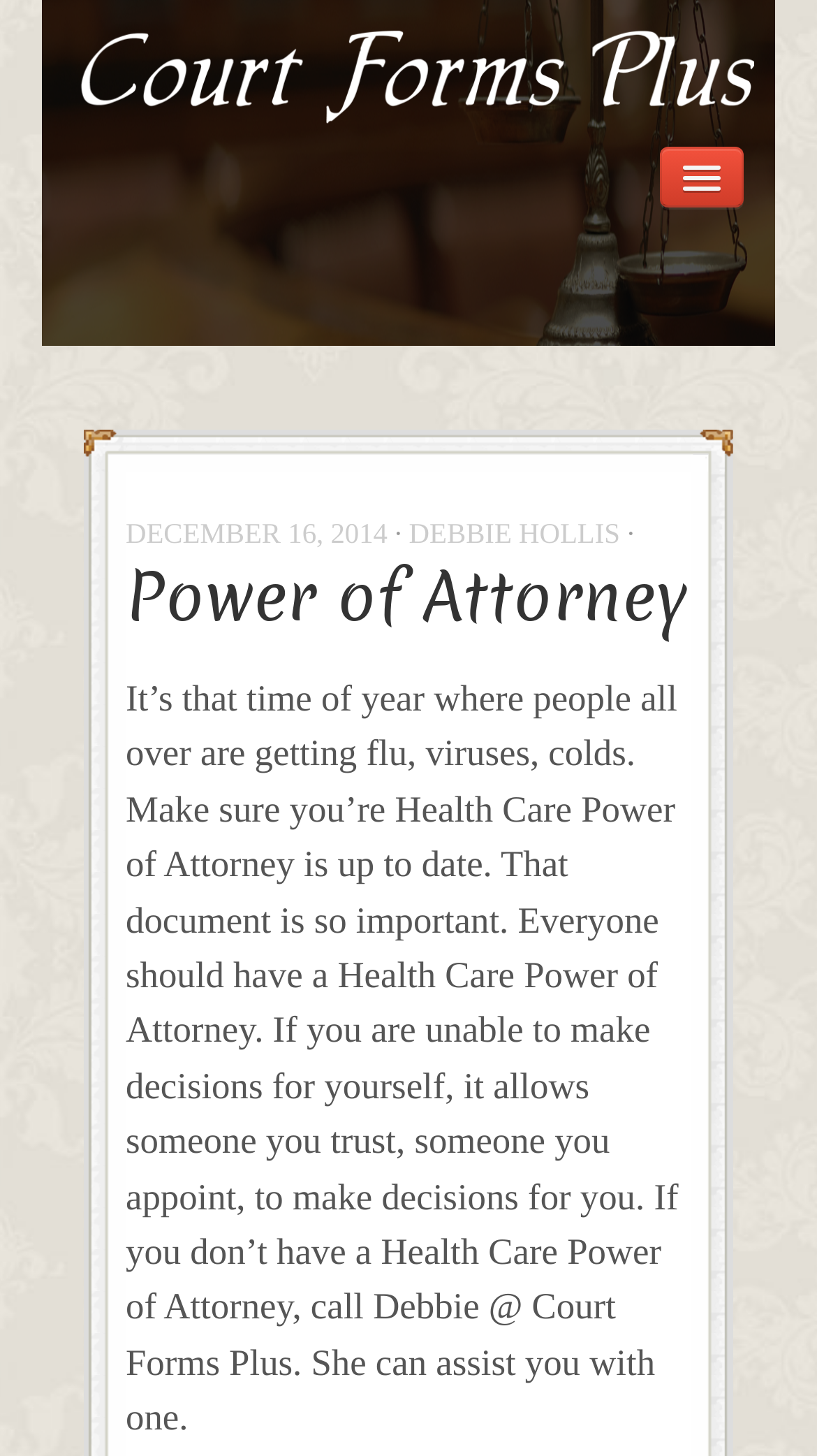What is the topic of the main heading on the webpage?
Using the image, provide a concise answer in one word or a short phrase.

Power of Attorney